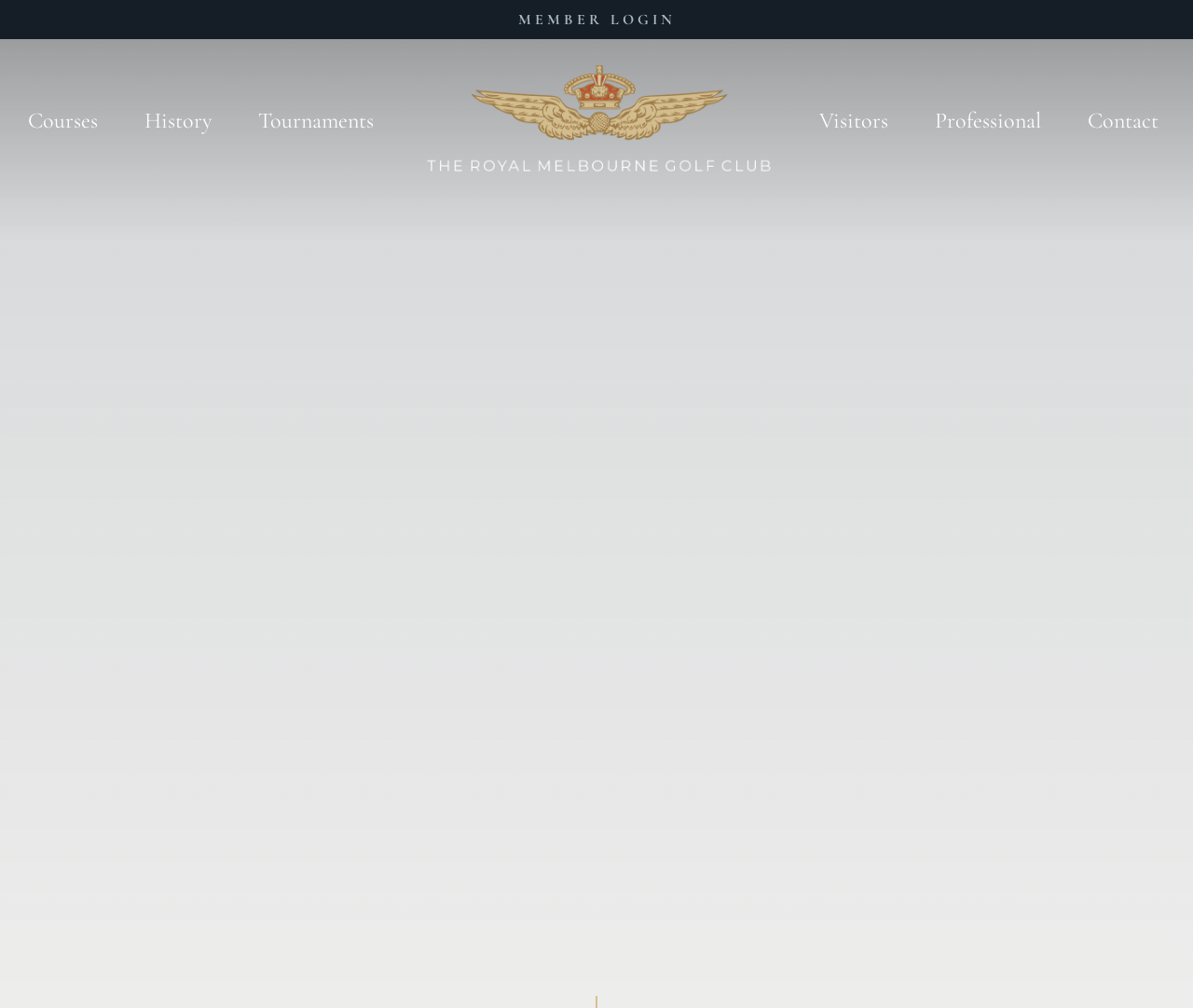What is the name of the golf club?
Refer to the image and provide a one-word or short phrase answer.

The Royal Melbourne Golf Club